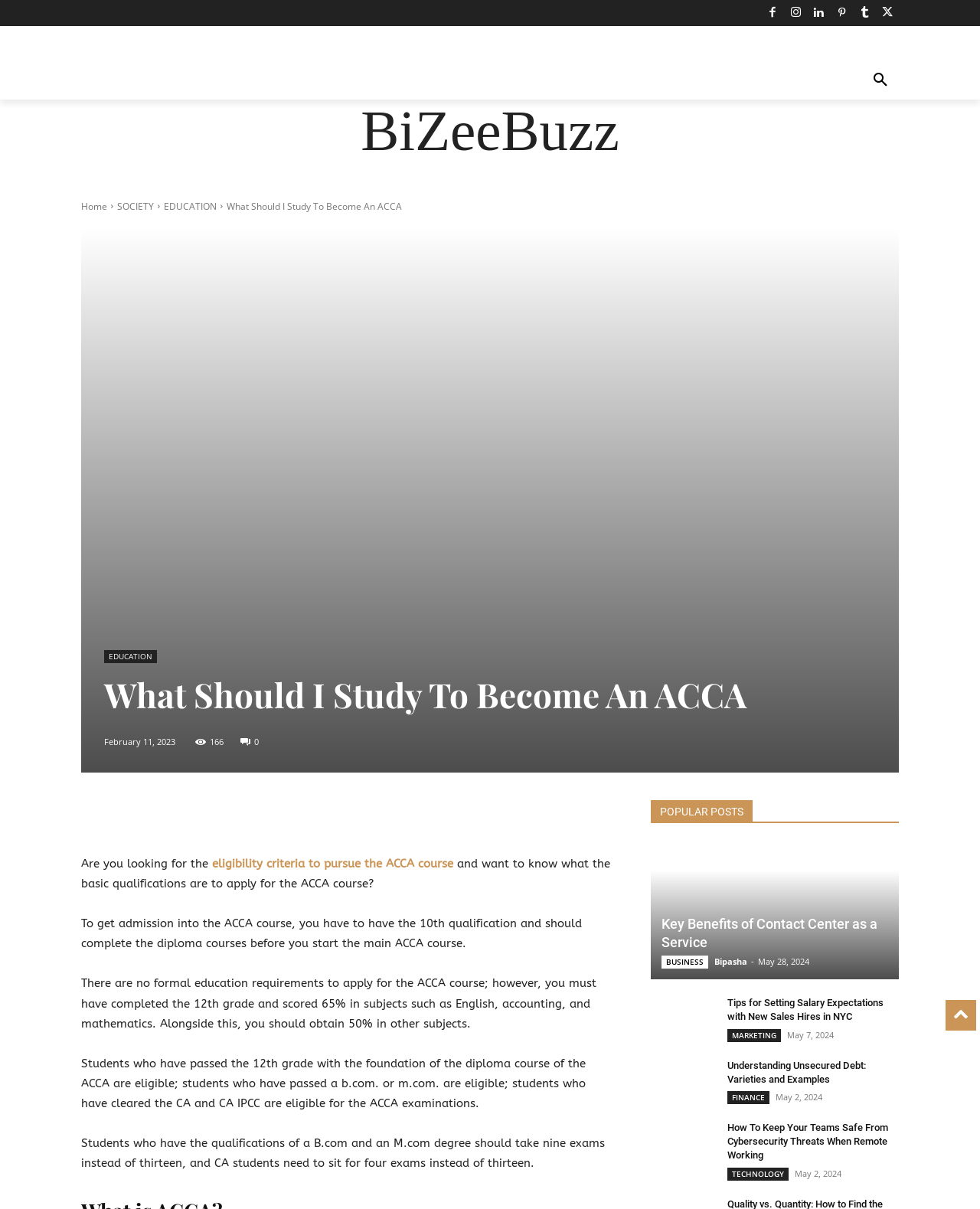Answer the question in one word or a short phrase:
How many exams do CA students need to sit for?

four